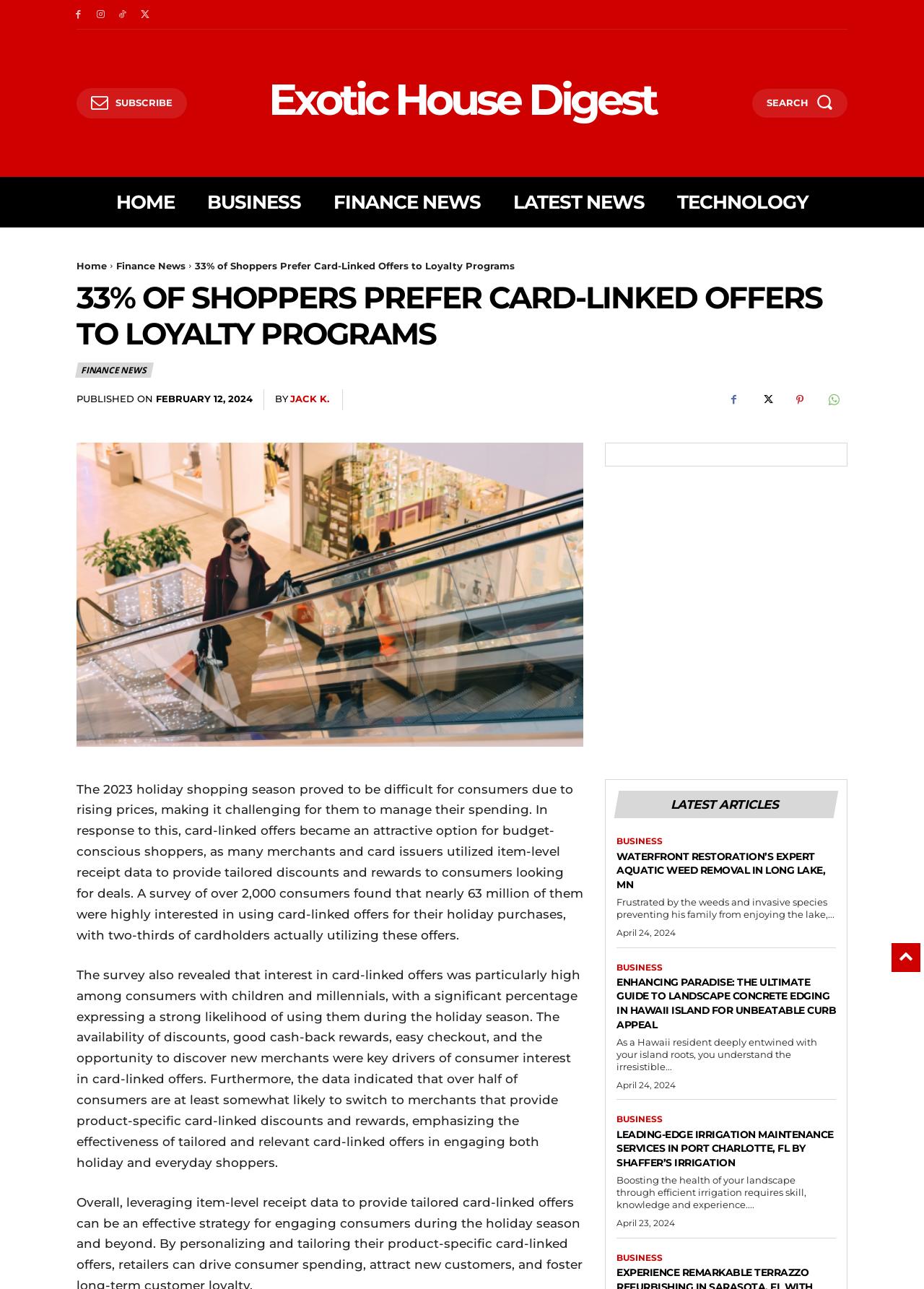What is the name of the website?
Please provide a detailed and thorough answer to the question.

I determined the answer by looking at the link element with the text 'Exotic House Digest' at coordinates [0.297, 0.054, 0.703, 0.101]. This suggests that it is the name of the website.